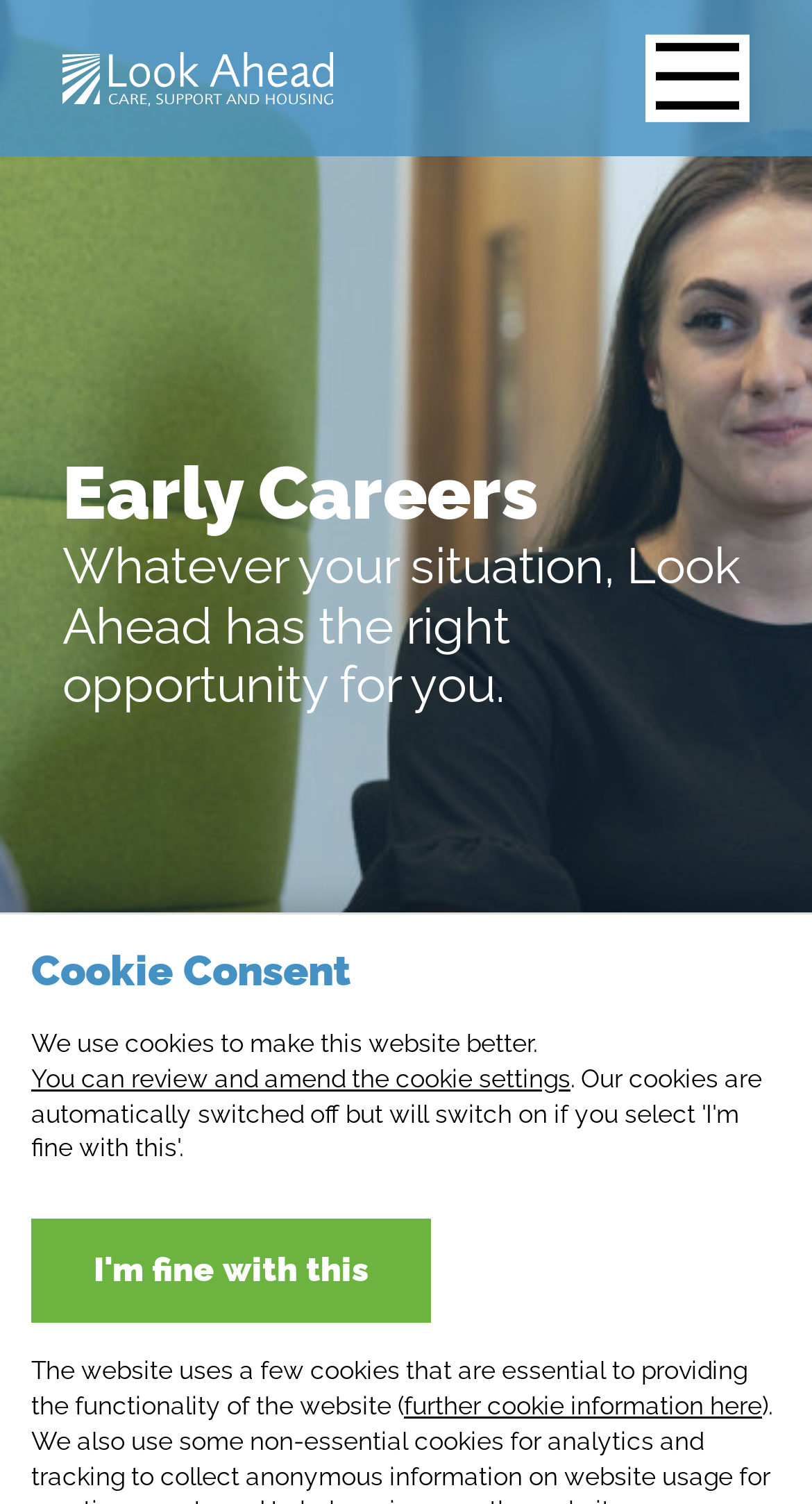Describe every aspect of the webpage comprehensively.

The webpage is about early careers at Look Ahead, a social care and support sector organization. At the top left corner, there is a link to the homepage accompanied by the Look Ahead logo. On the top right corner, there is a label to toggle the main menu. 

Below the top section, there is a large image that spans the entire width of the page, showing a person, Louisa, with her colleague. 

Underneath the image, there are two headings. The first heading reads "Early Careers" and the second heading states "Whatever your situation, Look Ahead has the right opportunity for you." 

To the right of the headings, there are three links: "Home", "Our Roles", and another "Early Careers" link. 

Further down, there is a heading that summarizes the content of the webpage, stating that Look Ahead offers a range of different options for people at the beginning of their careers within the social care or support sector.

At the bottom of the page, there is a section related to cookie consent. It starts with a static text "Cookie Consent" followed by a brief explanation of the use of cookies on the website. There is a link to review and amend the cookie settings, and a button to accept the cookies. Additionally, there is a static text explaining that the website uses essential cookies, with a link to further cookie information.